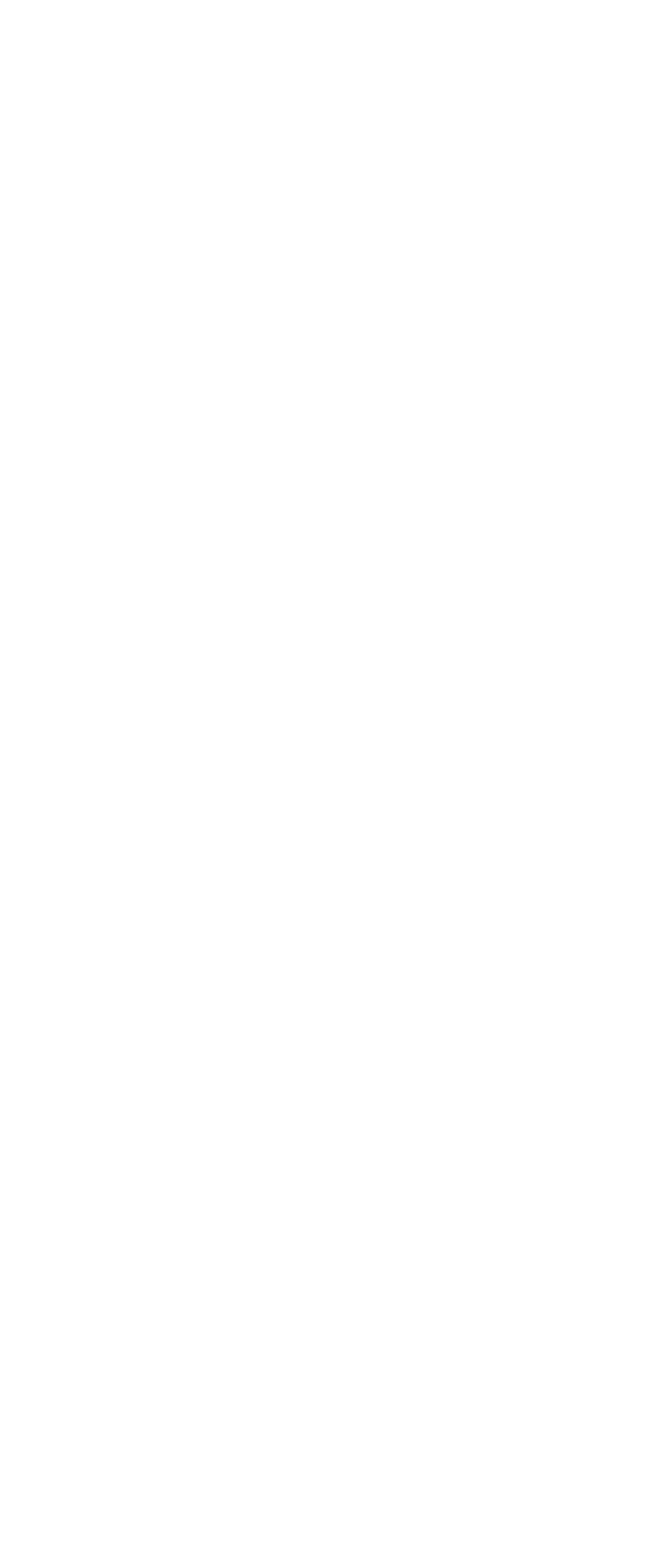What is the last link in the list of programs?
Please provide a detailed and thorough answer to the question.

I found the last link in the list of programs by looking at the links under the 'Our Programs' link. The last link in the list is 'Literacy Program', which has the bounding box coordinates [0.077, 0.859, 0.435, 0.879].